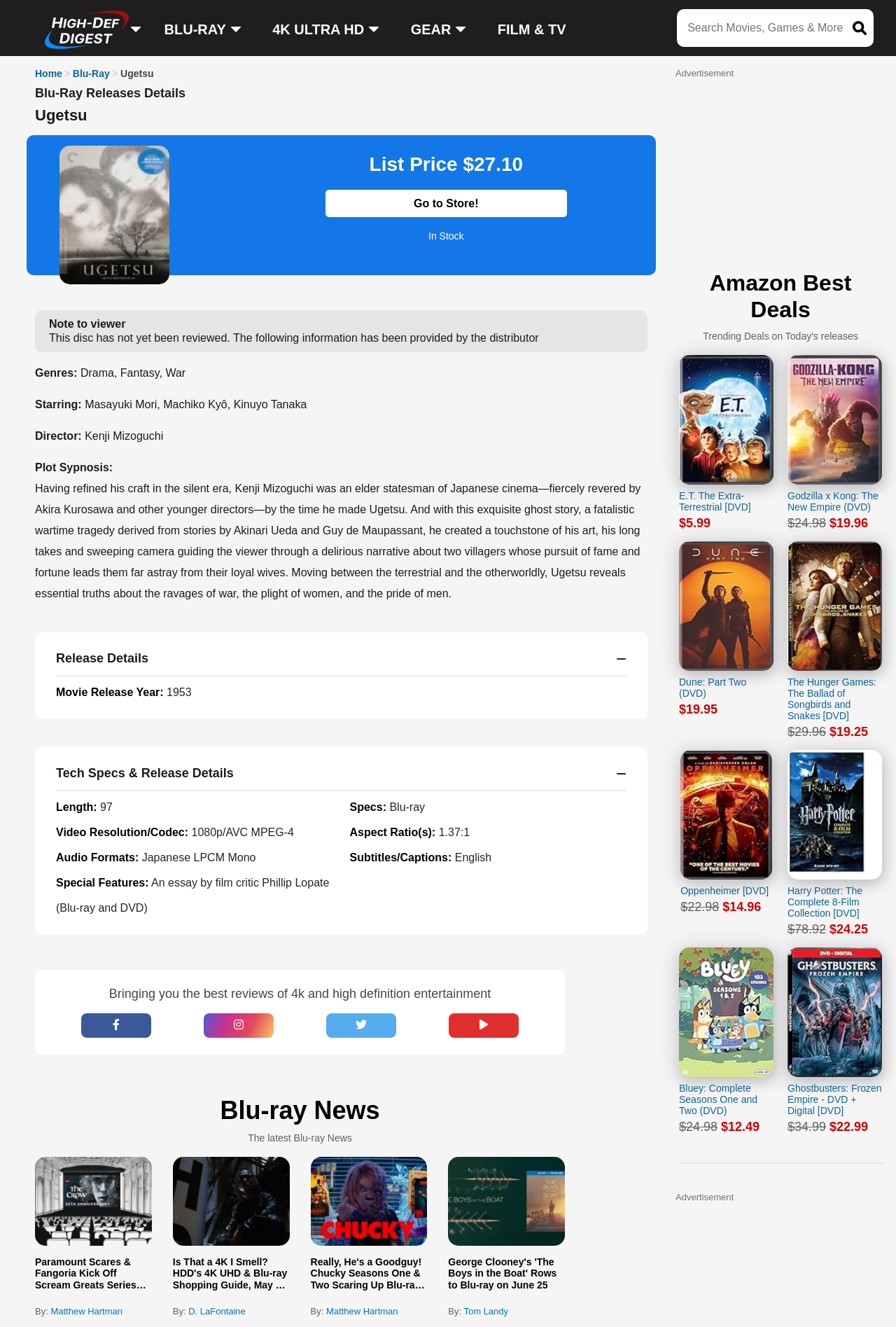What is the name of the movie?
Please use the visual content to give a single word or phrase answer.

Ugetsu